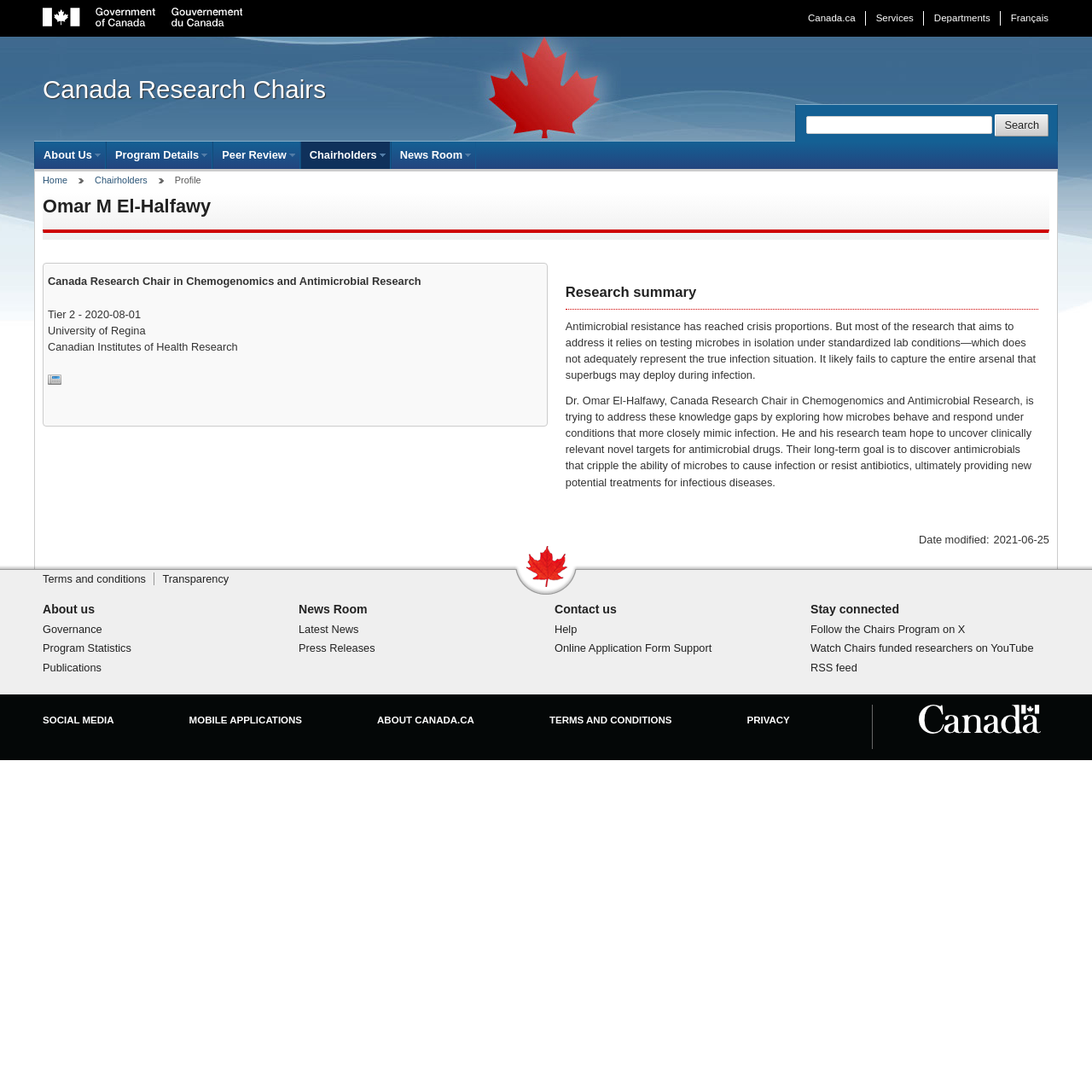Extract the bounding box coordinates for the described element: "Departments". The coordinates should be represented as four float numbers between 0 and 1: [left, top, right, bottom].

[0.846, 0.01, 0.916, 0.024]